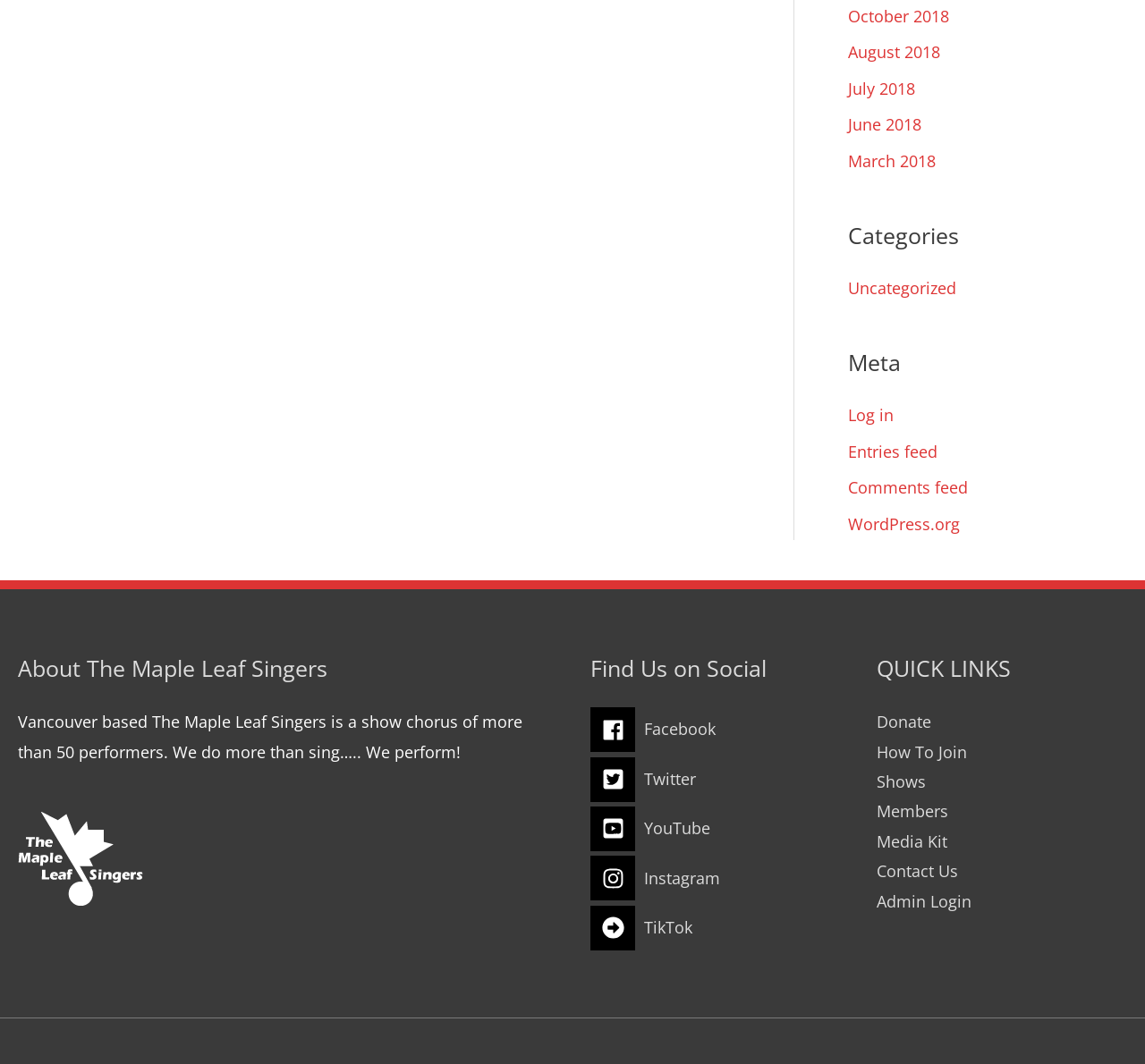What is the last month listed in the archive?
Kindly offer a comprehensive and detailed response to the question.

I looked at the list of links at the top of the page and found that the last month listed in the archive is October 2018.